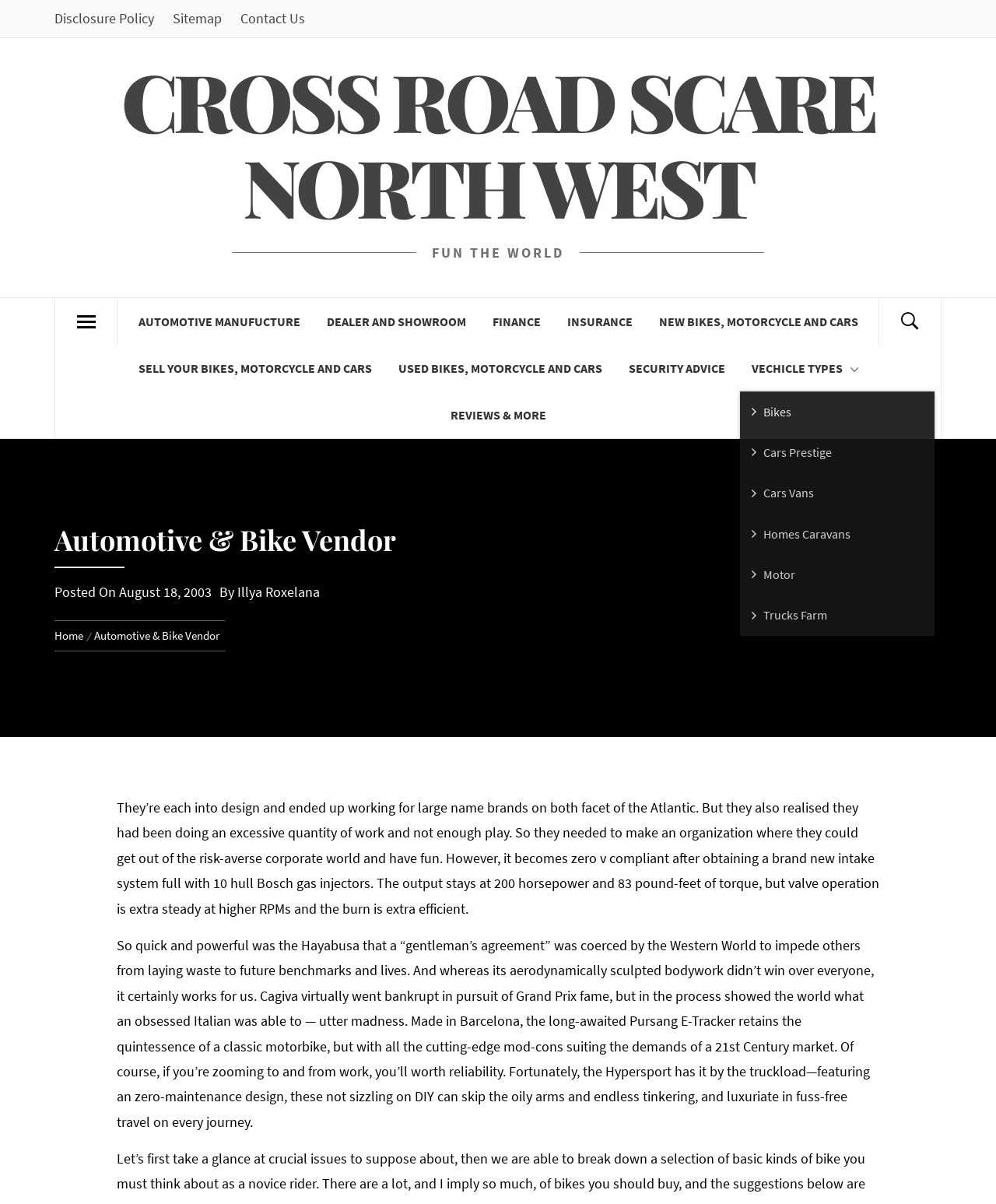What is the topic of the article?
Based on the screenshot, provide your answer in one word or phrase.

Motorcycles